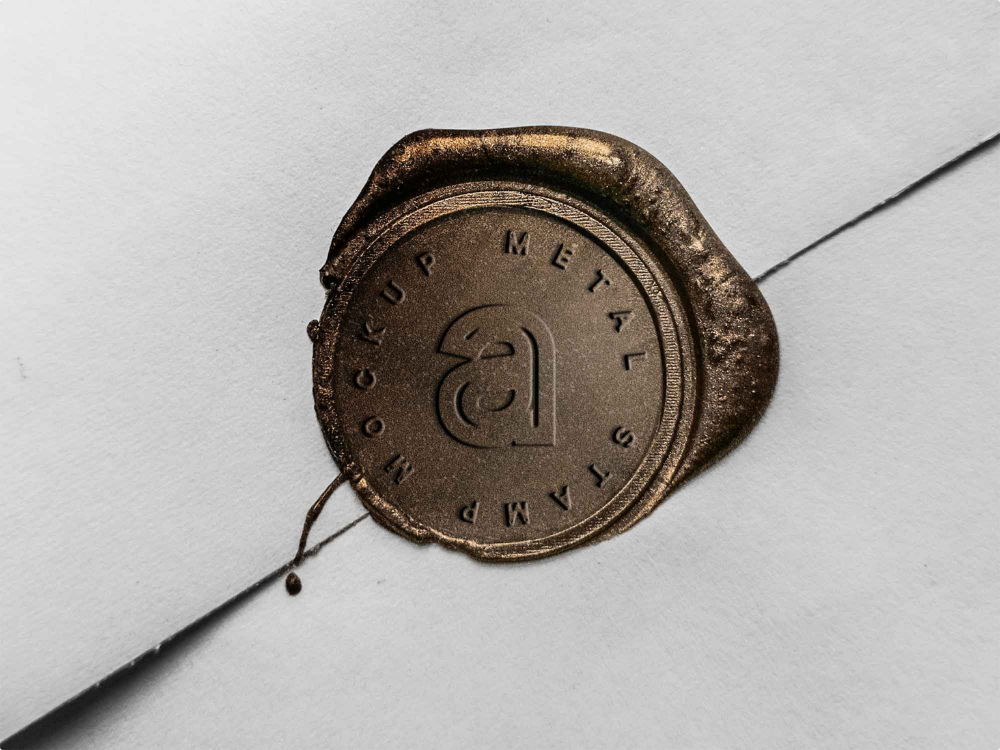What style does the overall aesthetic of the image combine?
Give a one-word or short-phrase answer derived from the screenshot.

Modern and traditional